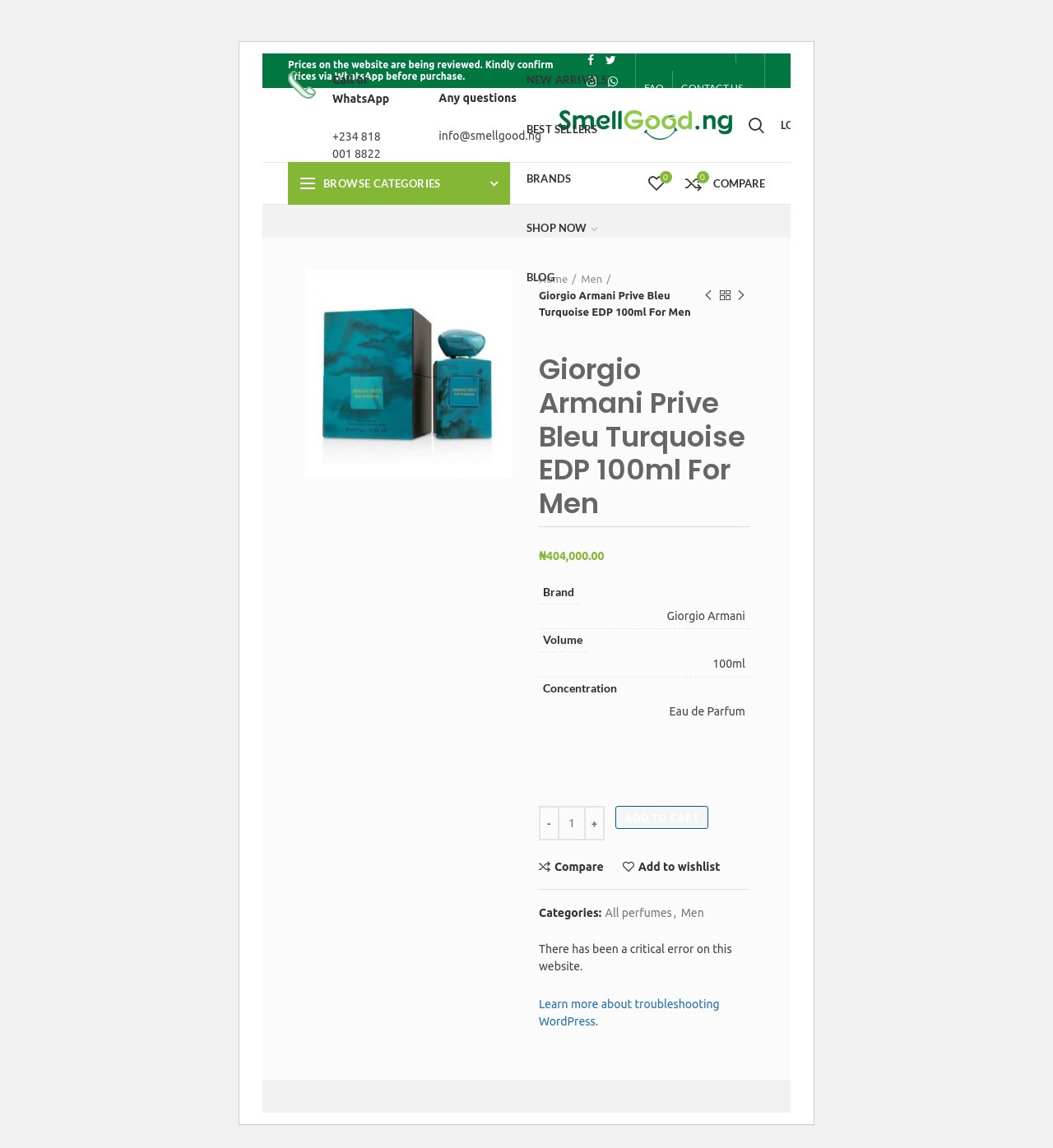What is the concentration of Giorgio Armani Prive Bleu Turquoise EDP?
Based on the visual, give a brief answer using one word or a short phrase.

Eau de Parfum